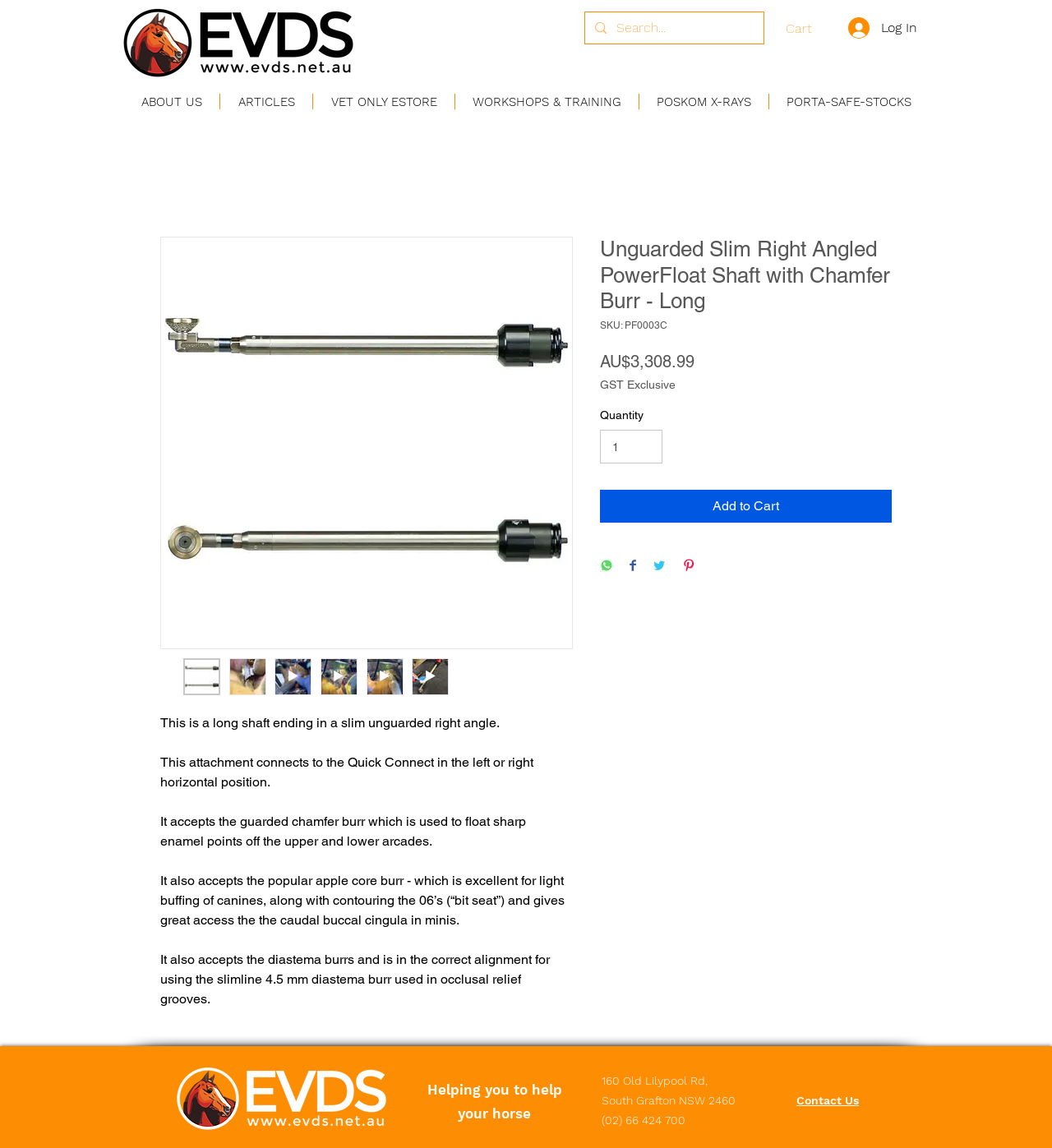What is the purpose of the product?
Craft a detailed and extensive response to the question.

I found the product purpose by reading the product description, which is located inside the article element. The description states that the product 'accepts the guarded chamfer burr which is used to float sharp enamel points off the upper and lower arcades'.